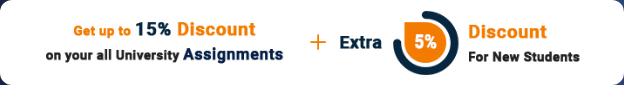Describe all elements and aspects of the image.

The image promotes a special discount offer for university students, highlighting the potential savings they can achieve on their assignments. It emphasizes a discount of up to **15%** on all university assignments, coupled with an additional **5% discount** exclusively for new students. This visually appealing design aims to attract attention and encourage students to take advantage of the affordable academic support services offered, making it easier for them to manage their financial constraints while achieving quality work.